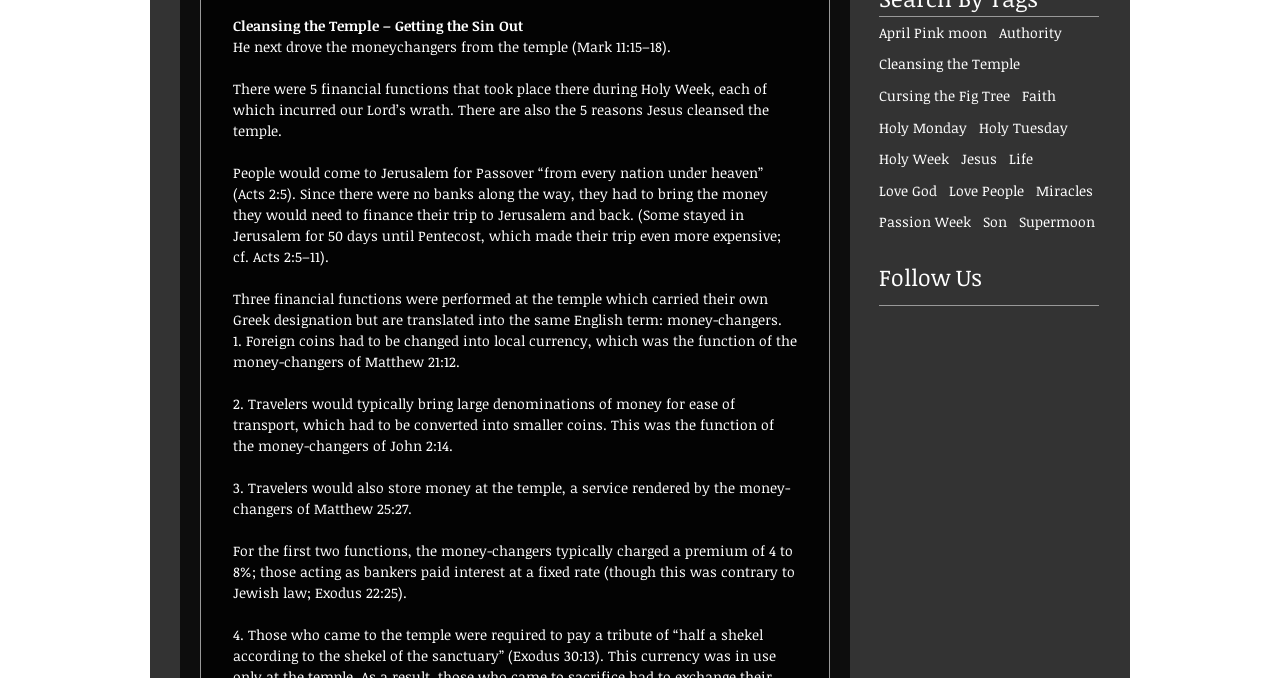Find the bounding box coordinates of the area that needs to be clicked in order to achieve the following instruction: "Click on the 'Twitter' link". The coordinates should be specified as four float numbers between 0 and 1, i.e., [left, top, right, bottom].

[0.71, 0.471, 0.728, 0.505]